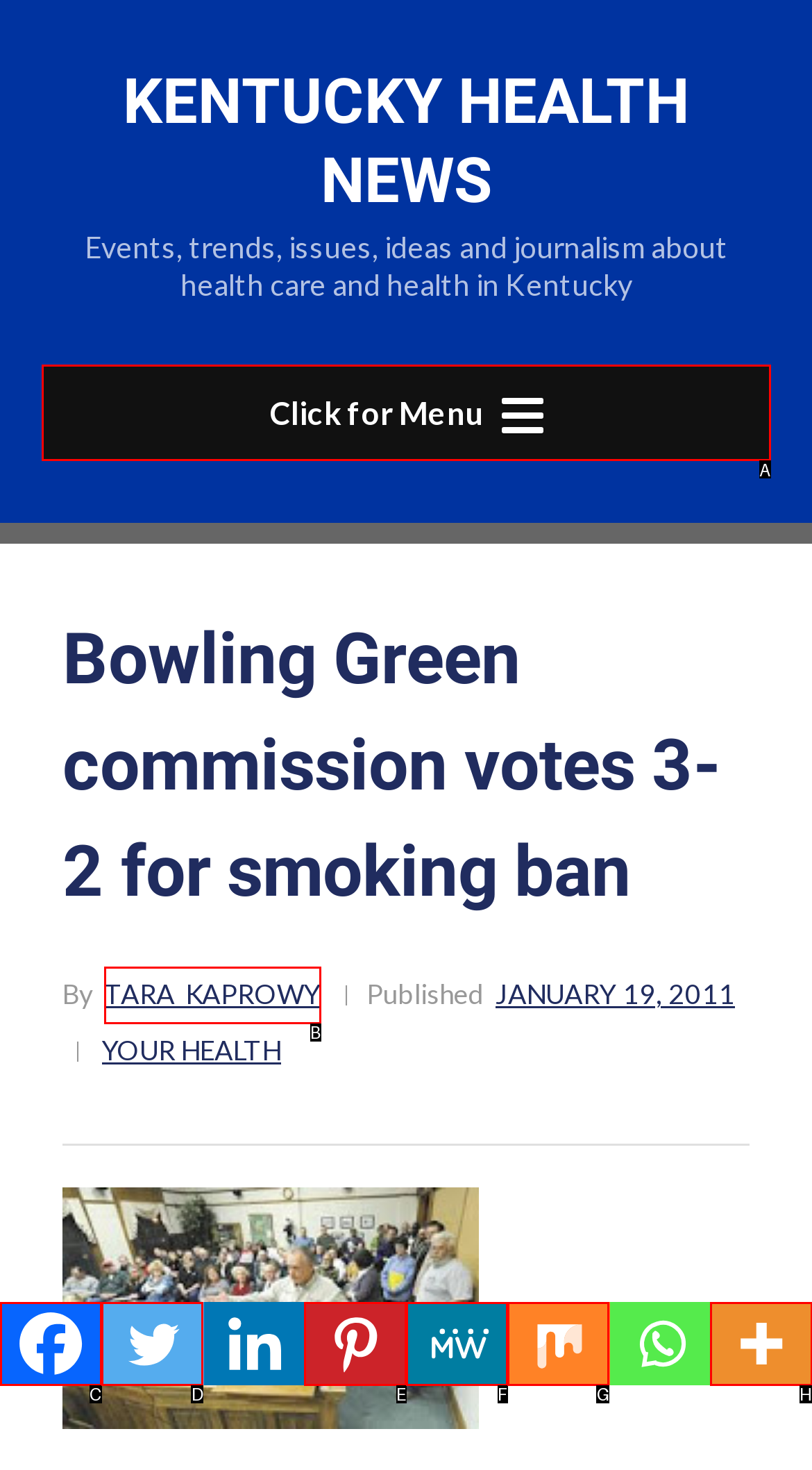Tell me which one HTML element best matches the description: tara_kaprowy Answer with the option's letter from the given choices directly.

B